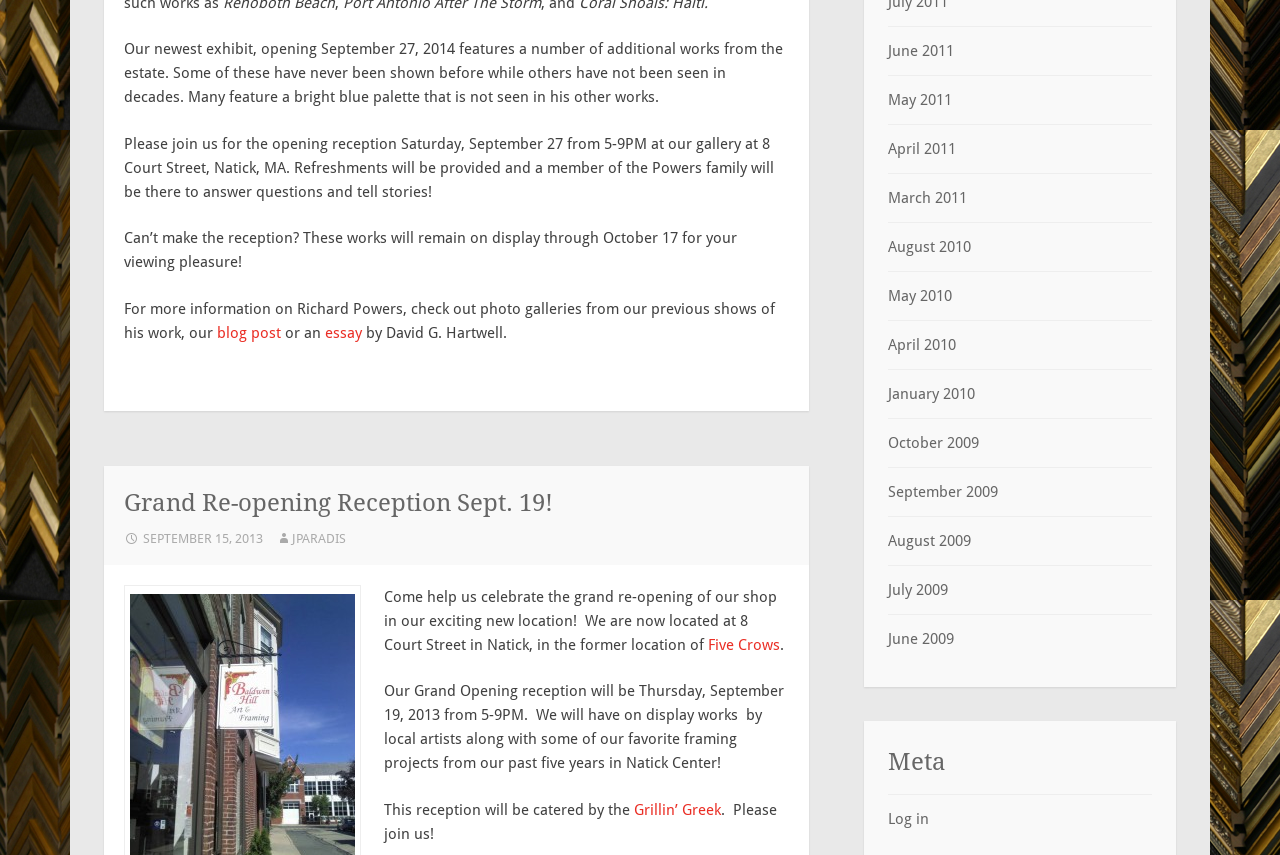Pinpoint the bounding box coordinates of the area that must be clicked to complete this instruction: "Learn more about Richard Powers".

[0.097, 0.351, 0.605, 0.4]